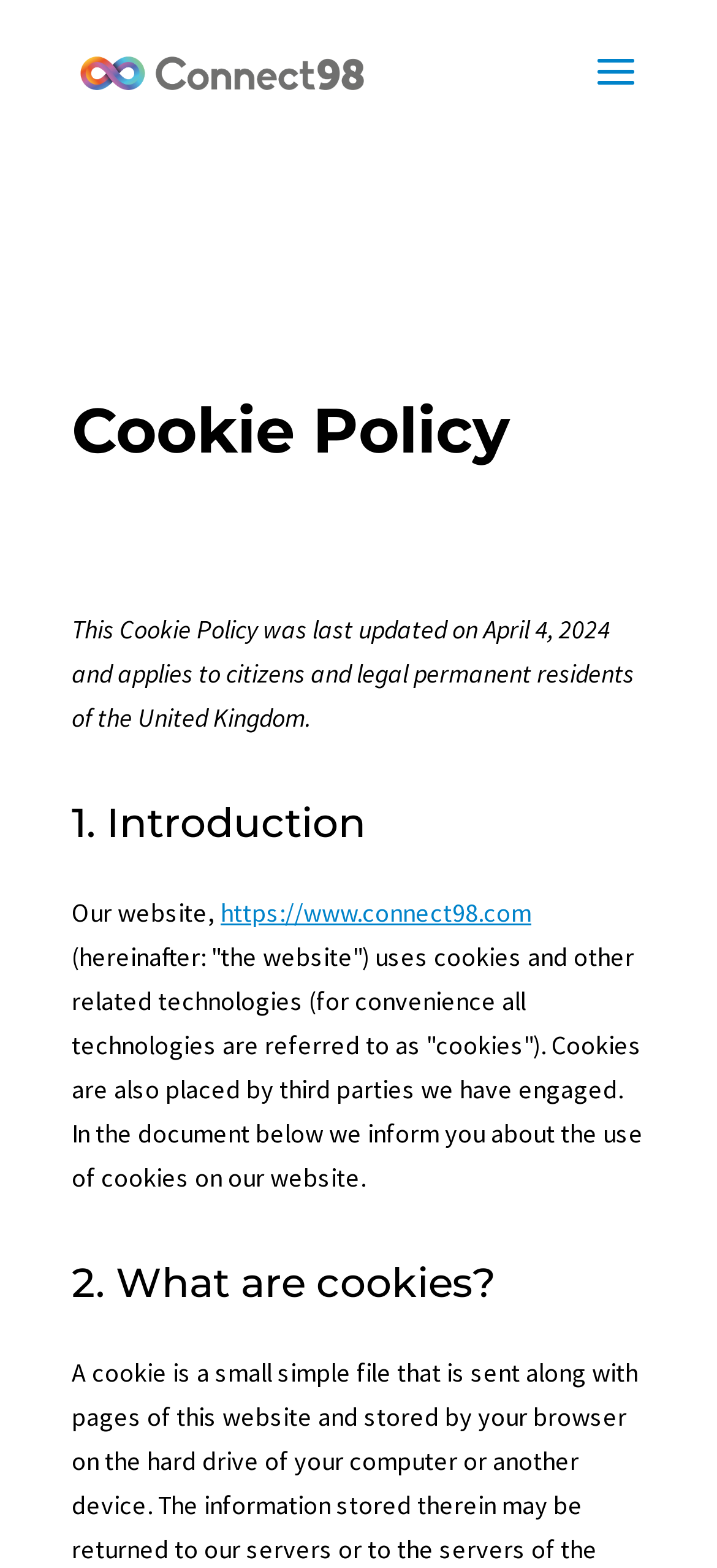Answer the question with a brief word or phrase:
When was the Cookie Policy last updated?

April 4, 2024